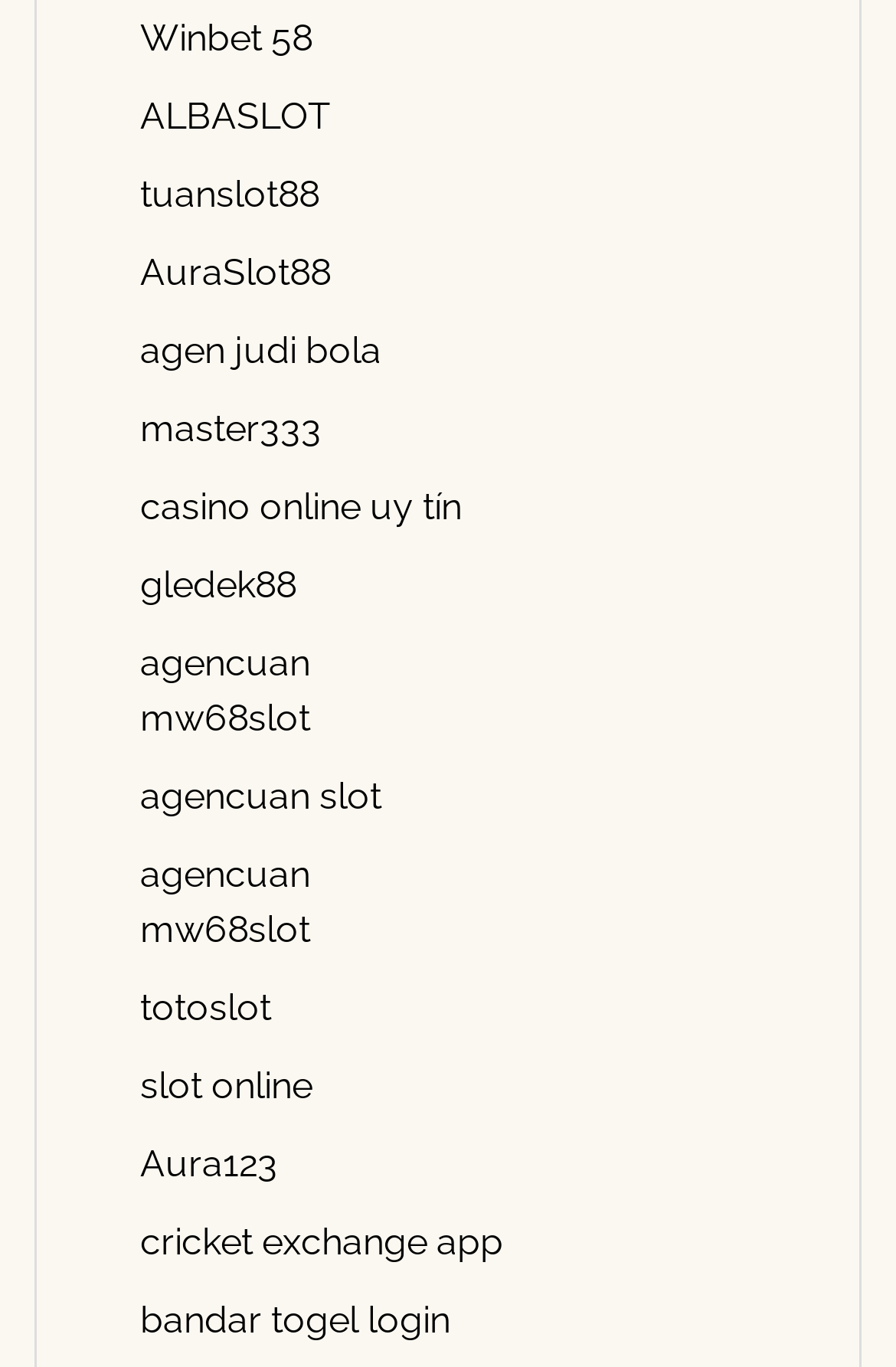Please specify the bounding box coordinates of the clickable region necessary for completing the following instruction: "explore agen judi bola". The coordinates must consist of four float numbers between 0 and 1, i.e., [left, top, right, bottom].

[0.156, 0.241, 0.426, 0.273]